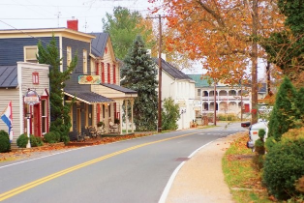Compose an extensive description of the image.

The image depicts a charming countryside scene showcasing a winding road lined with quaint buildings and vibrant autumn foliage. The road curves gently through a small town, framed by trees adorned in rich fall colors. On the left, traditional-style houses exhibit classic architecture, complete with inviting porches and well-maintained landscaping. Further down the road, a larger structure can be seen, hinting at a welcoming community atmosphere. This picturesque setting captures the essence of a peaceful retreat, inviting visitors to explore the area, especially during the upcoming free self-guided tour of local studios and galleries featuring the artwork of numerous talented artists.